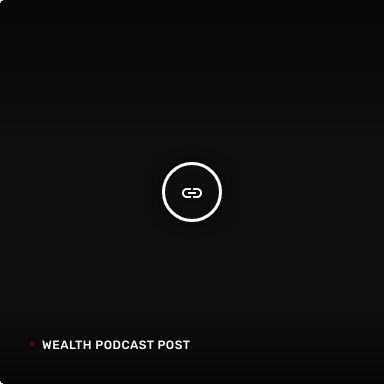Generate an elaborate caption for the image.

The image features a sleek, modern logo for the "LifeBlood Podcast," prominently placed against a dark background. At the center of the image, there is a minimalist chain link icon, symbolizing connection or networking, relevant to the themes often discussed in podcasts about real estate and investment. Below the icon, the text "WEALTH PODCAST POST" is displayed in a clean, sans-serif font, suggesting the focus of the content is on wealth-building strategies and insights, particularly in real estate syndication. The overall design conveys a professional and contemporary feel, appealing to an audience interested in financial literacy and investment opportunities.